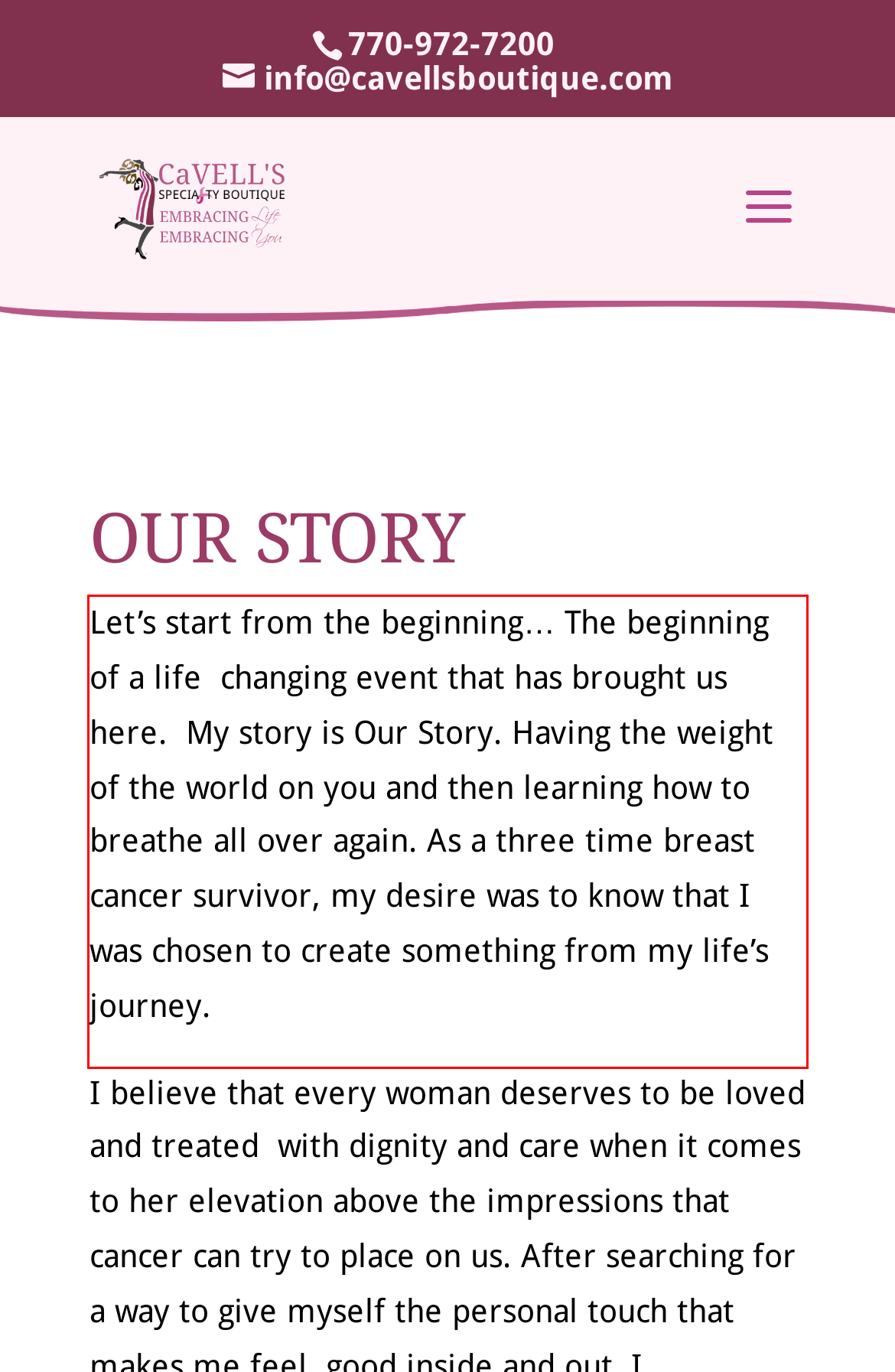You are given a screenshot showing a webpage with a red bounding box. Perform OCR to capture the text within the red bounding box.

Let’s start from the beginning… The beginning of a life changing event that has brought us here. My story is Our Story. Having the weight of the world on you and then learning how to breathe all over again. As a three time breast cancer survivor, my desire was to know that I was chosen to create something from my life’s journey.